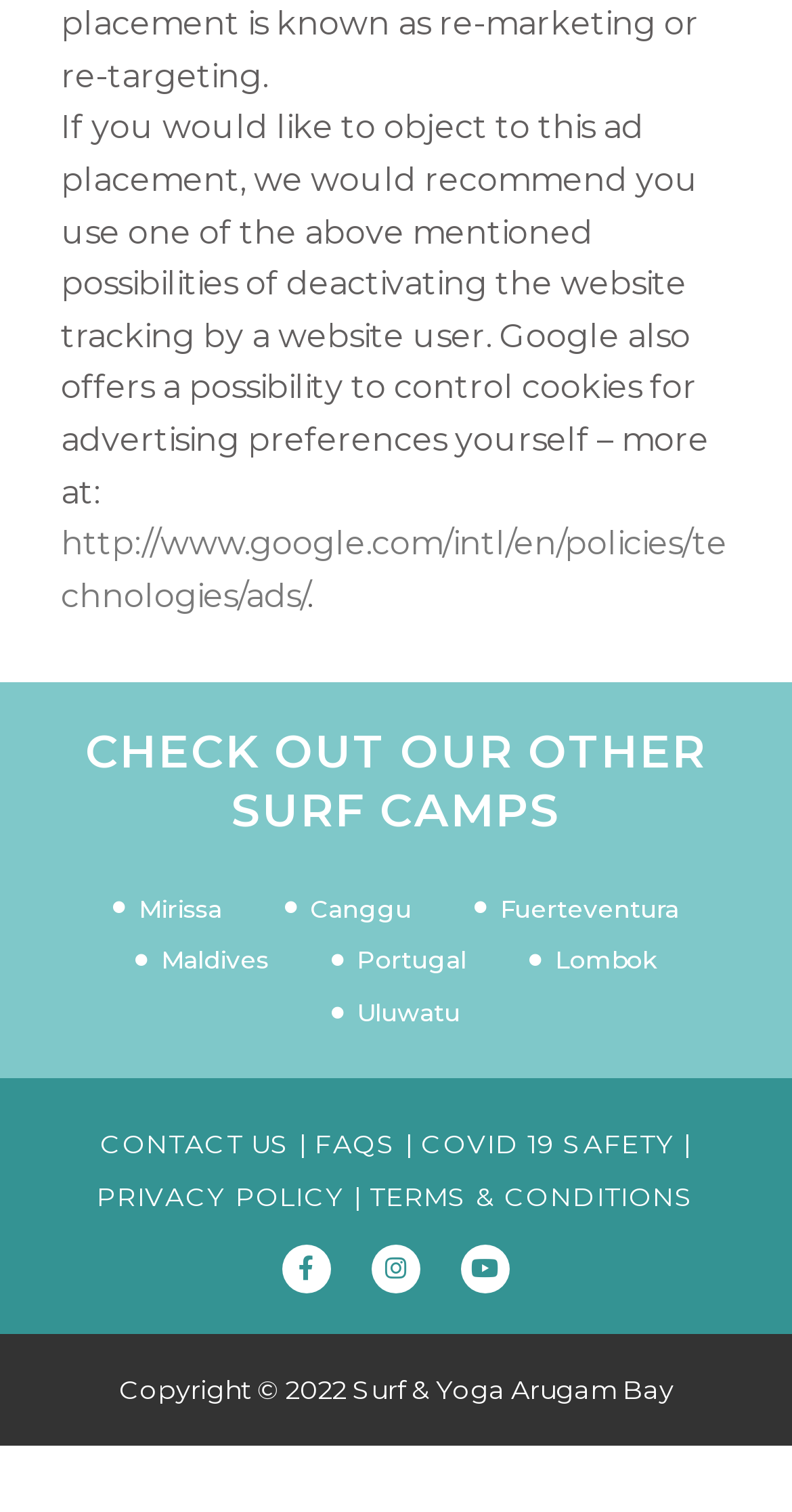Please locate the clickable area by providing the bounding box coordinates to follow this instruction: "Follow on Facebook".

[0.356, 0.823, 0.418, 0.855]